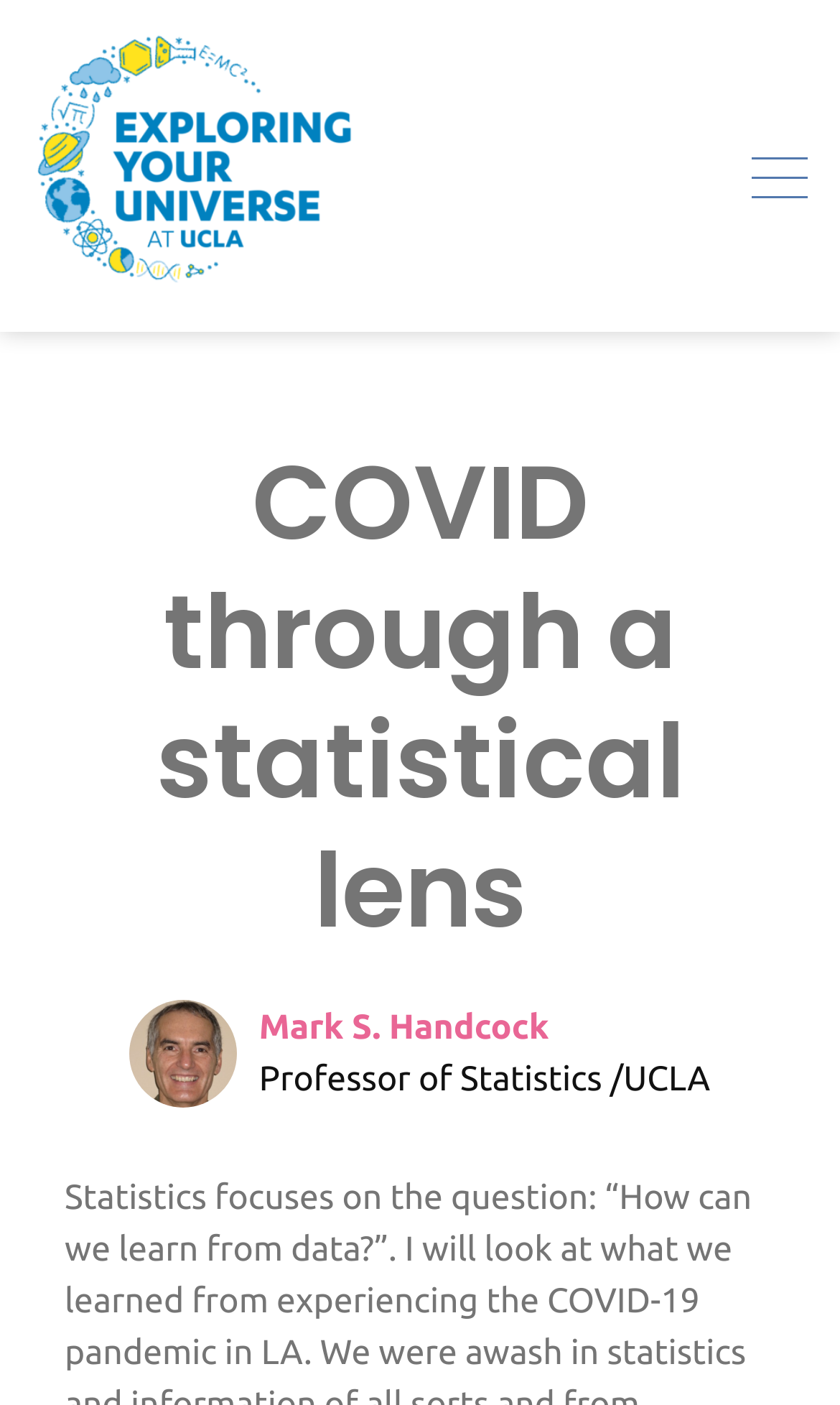What is the theme of the webpage?
Refer to the image and provide a one-word or short phrase answer.

COVID statistics